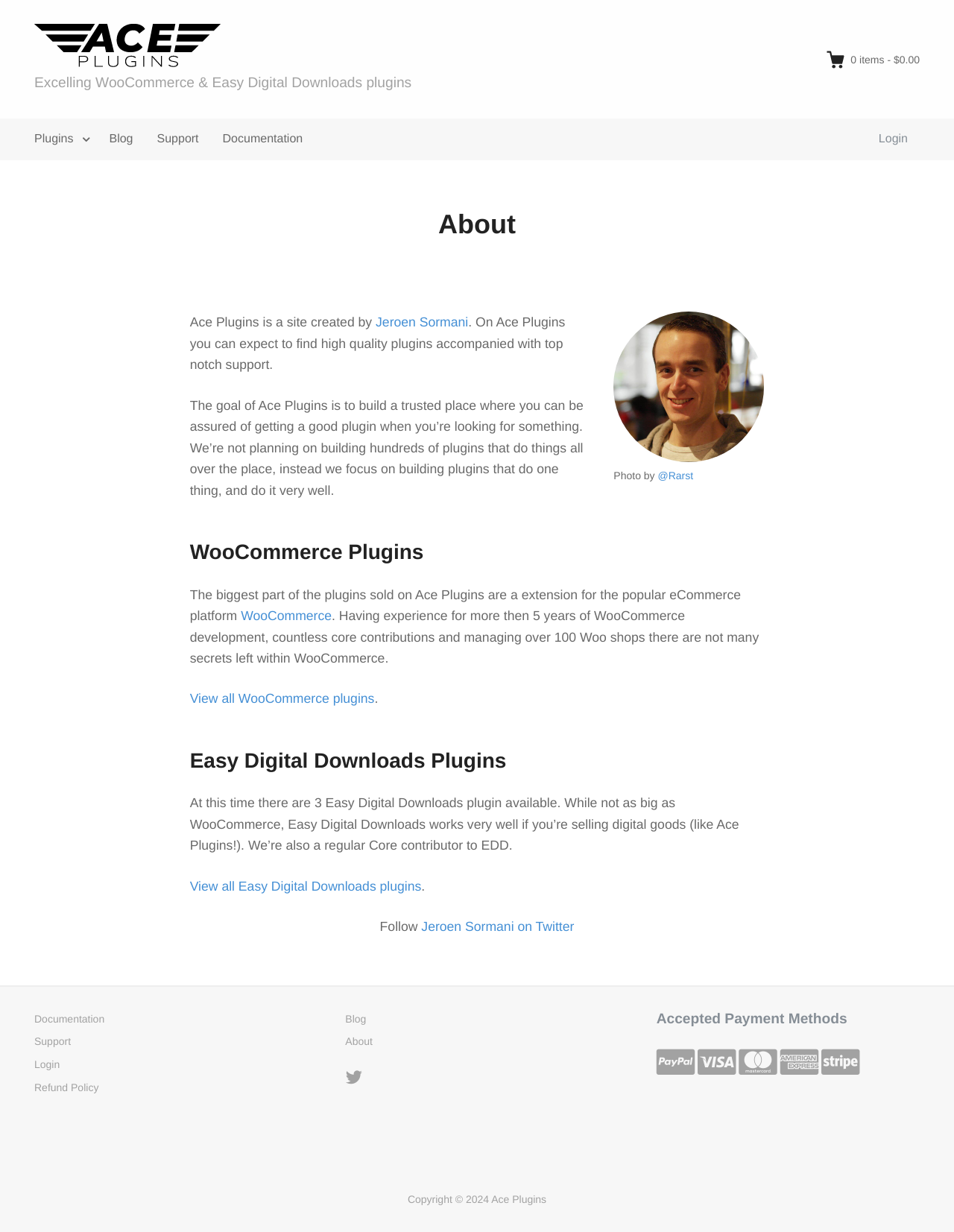Please locate the bounding box coordinates of the element that should be clicked to complete the given instruction: "Click on the 'Plugins' link".

[0.023, 0.096, 0.102, 0.13]